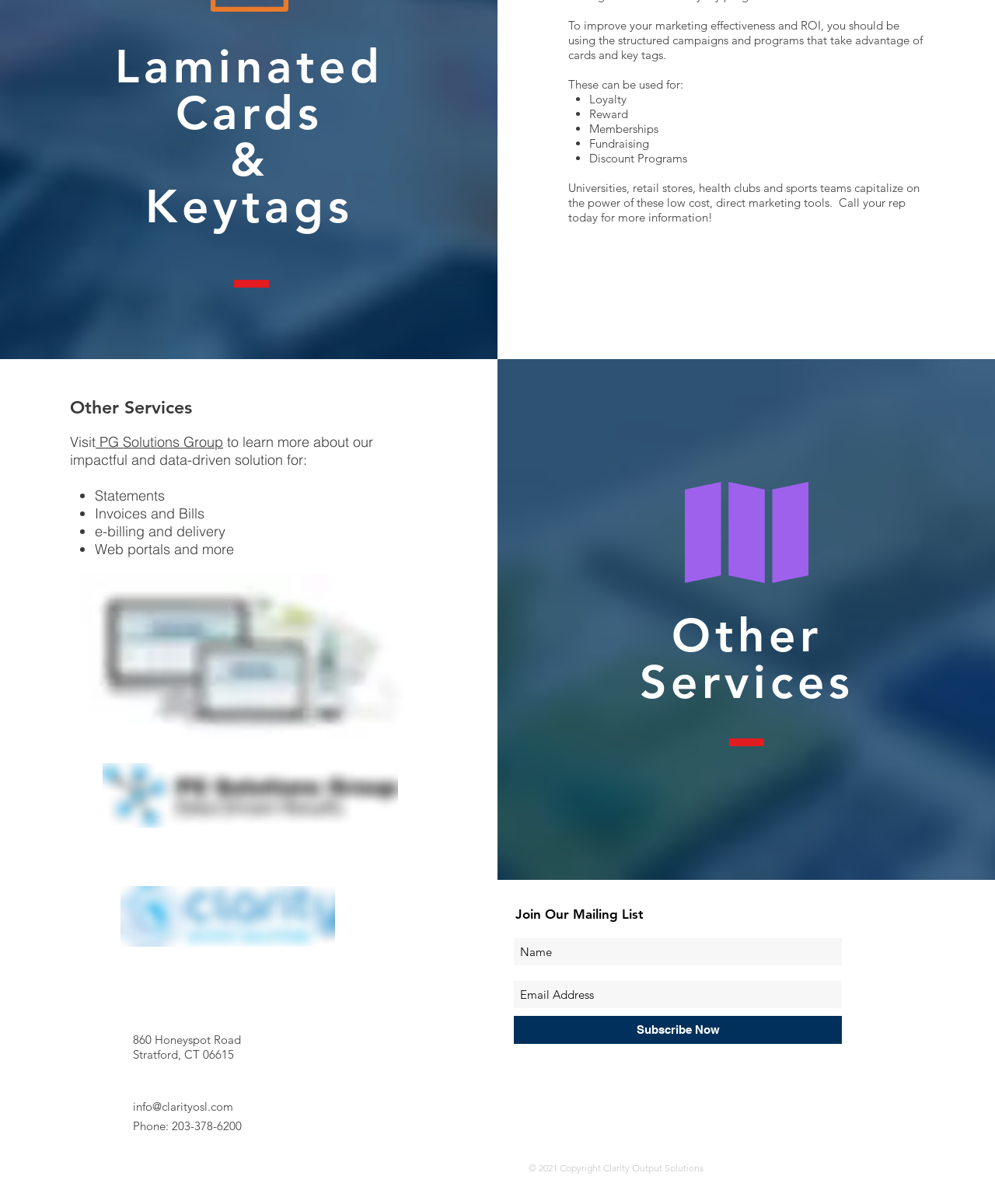Using the information shown in the image, answer the question with as much detail as possible: How can I contact Clarity Output Solutions?

The static text on the webpage provides contact information, including a phone number and email address, which can be used to contact Clarity Output Solutions.